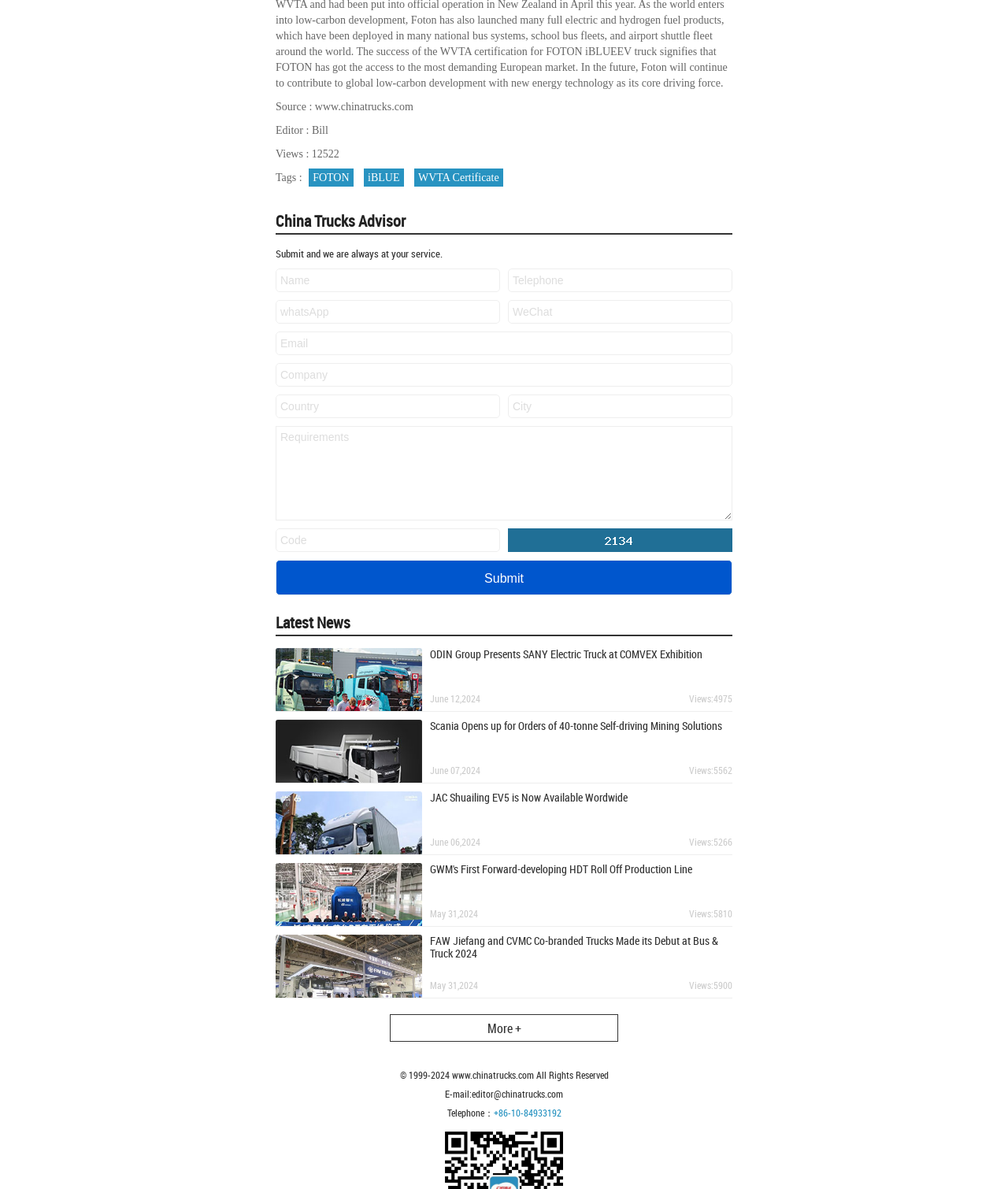Identify the bounding box of the UI element that matches this description: "name="_refer[whatsApp]" placeholder="whatsApp"".

[0.273, 0.252, 0.496, 0.272]